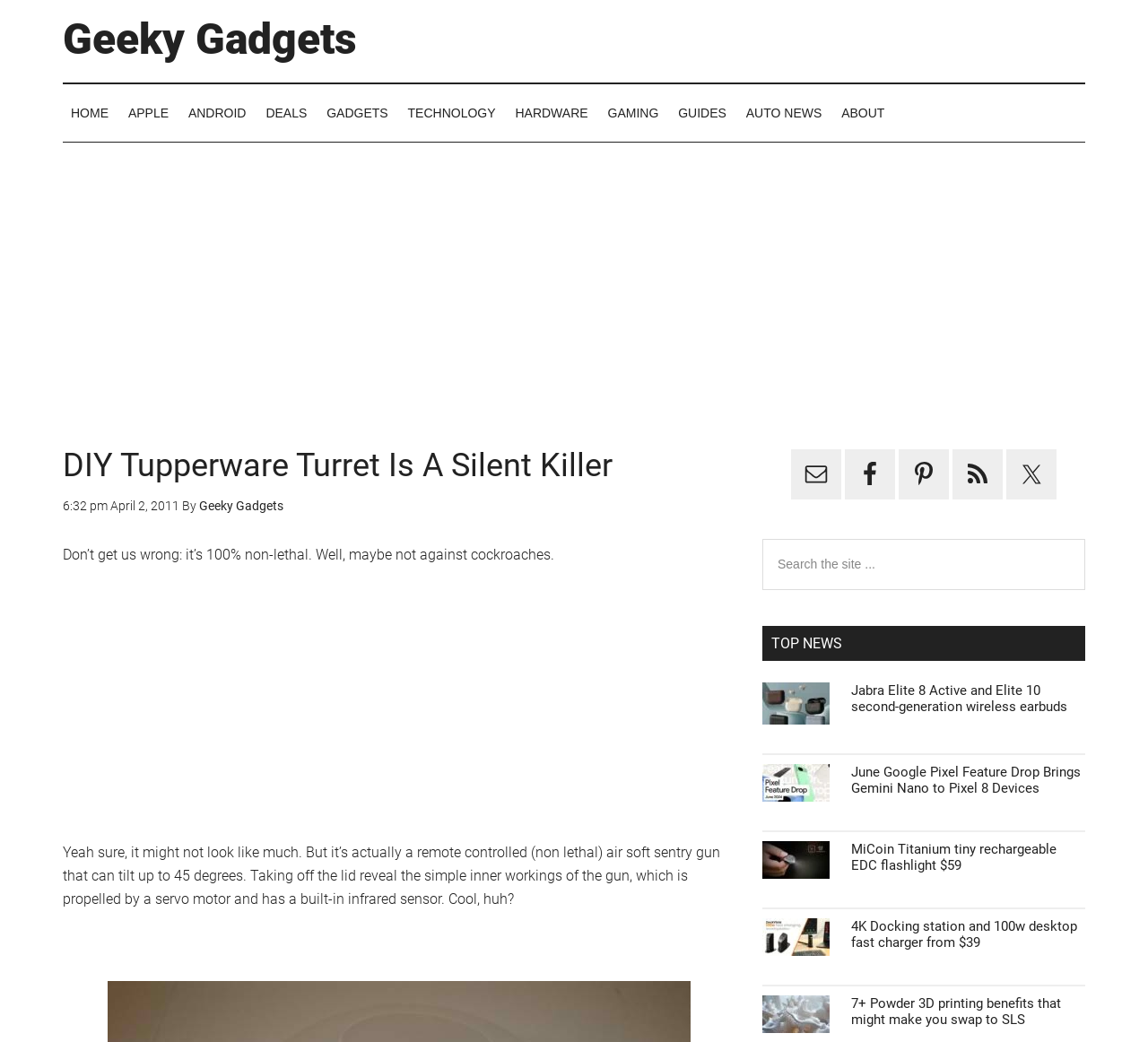What is the main heading of this webpage? Please extract and provide it.

DIY Tupperware Turret Is A Silent Killer